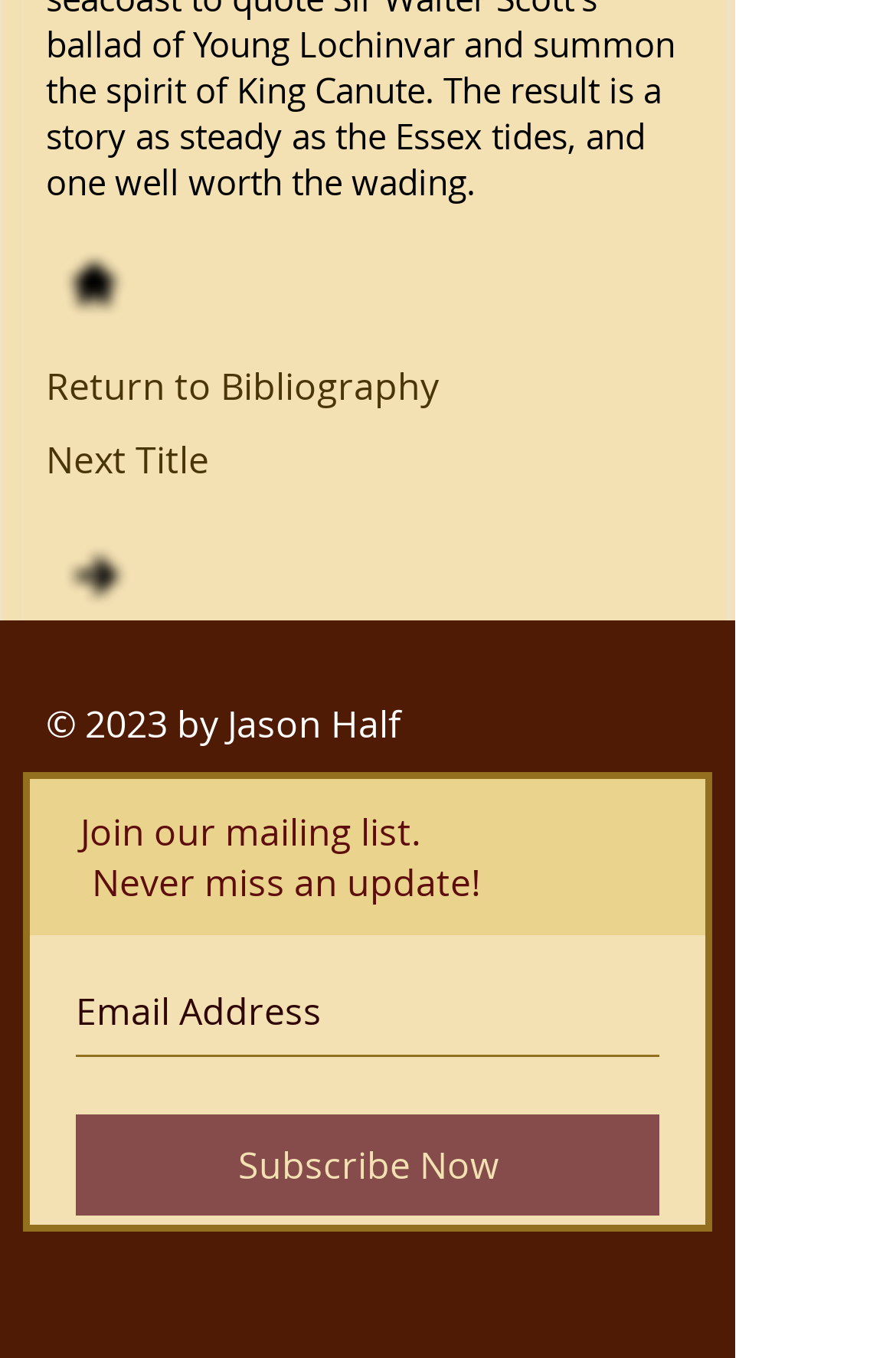Utilize the details in the image to thoroughly answer the following question: What is the region at the bottom of the webpage for?

The region is located at the bottom of the webpage and has the label 'Social Bar', suggesting that it contains links or icons to social media platforms or other online profiles.